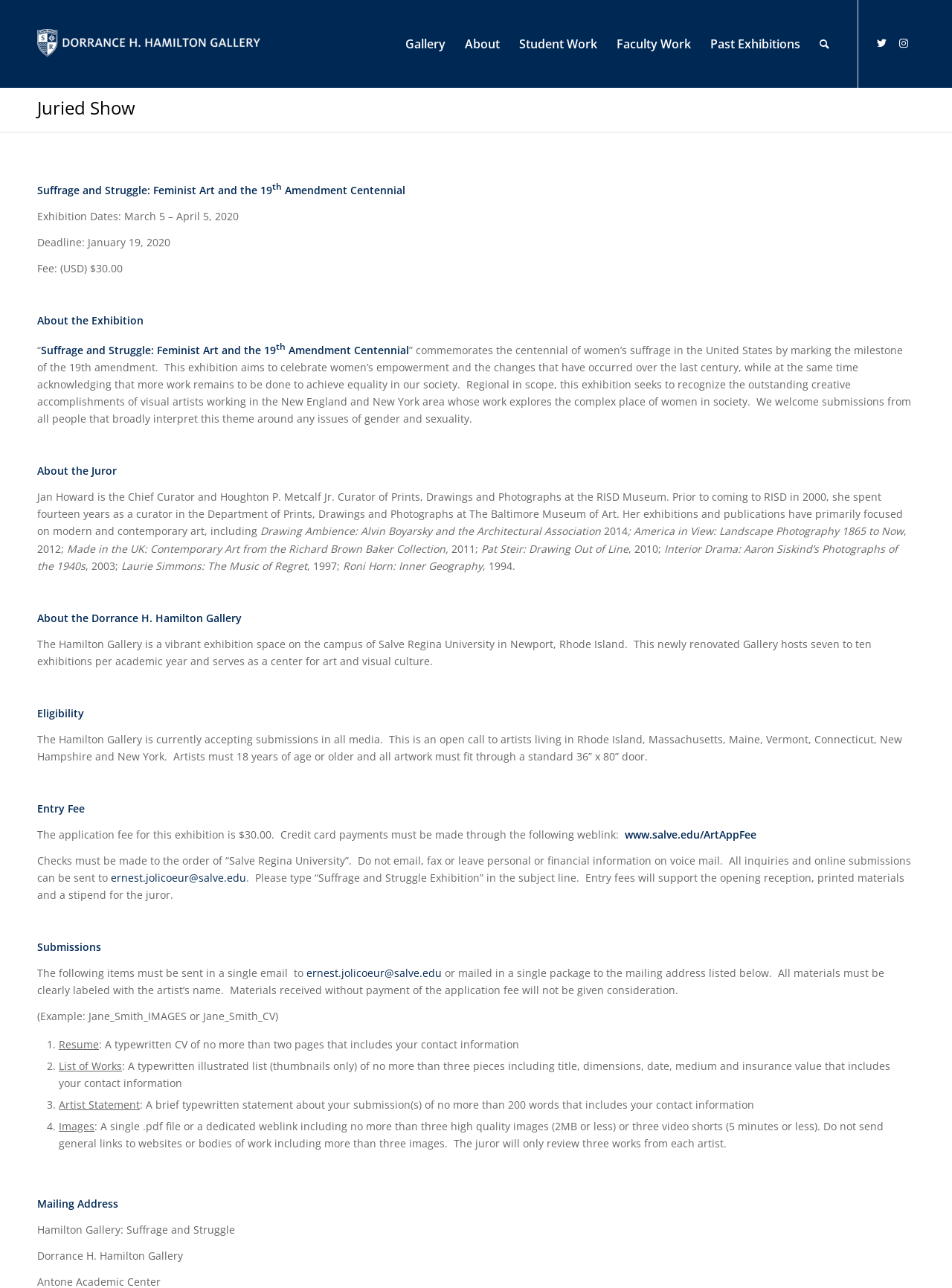Please specify the bounding box coordinates of the region to click in order to perform the following instruction: "Search for something".

[0.851, 0.0, 0.881, 0.068]